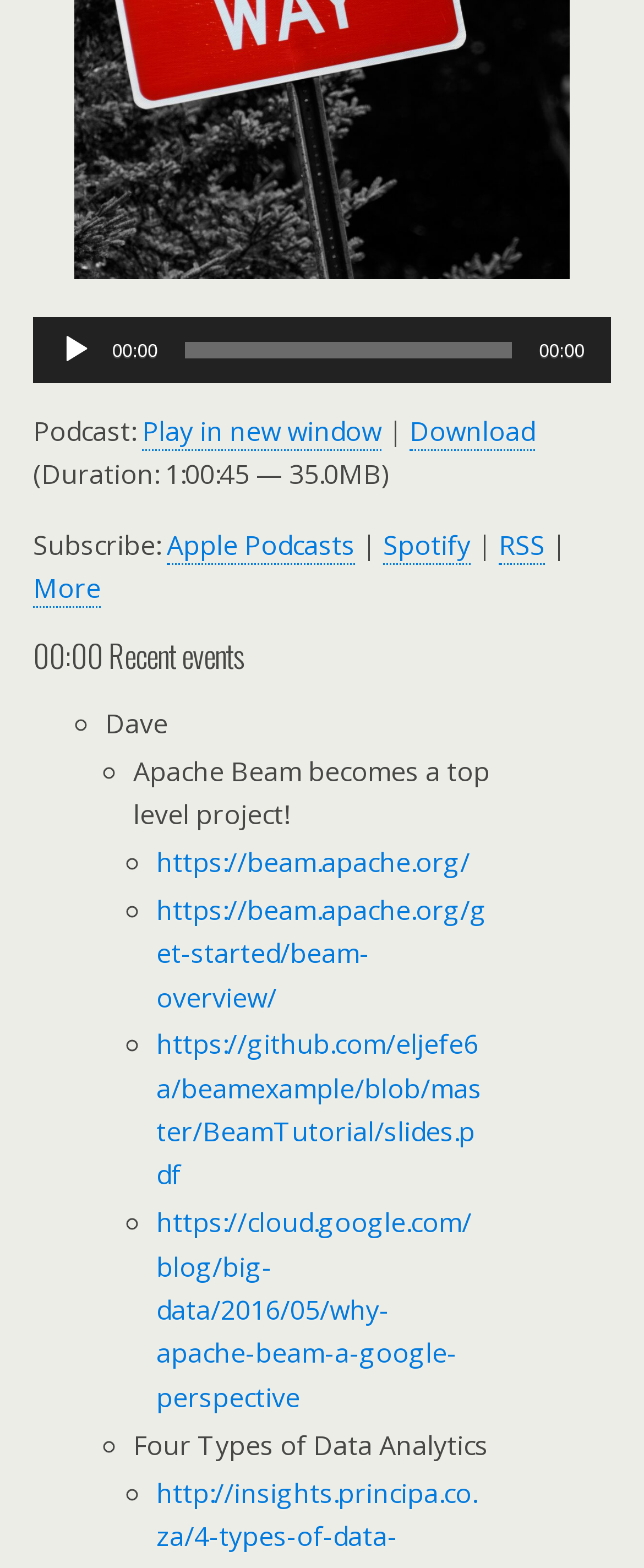Find the bounding box coordinates of the area to click in order to follow the instruction: "Play the audio".

[0.092, 0.213, 0.144, 0.234]